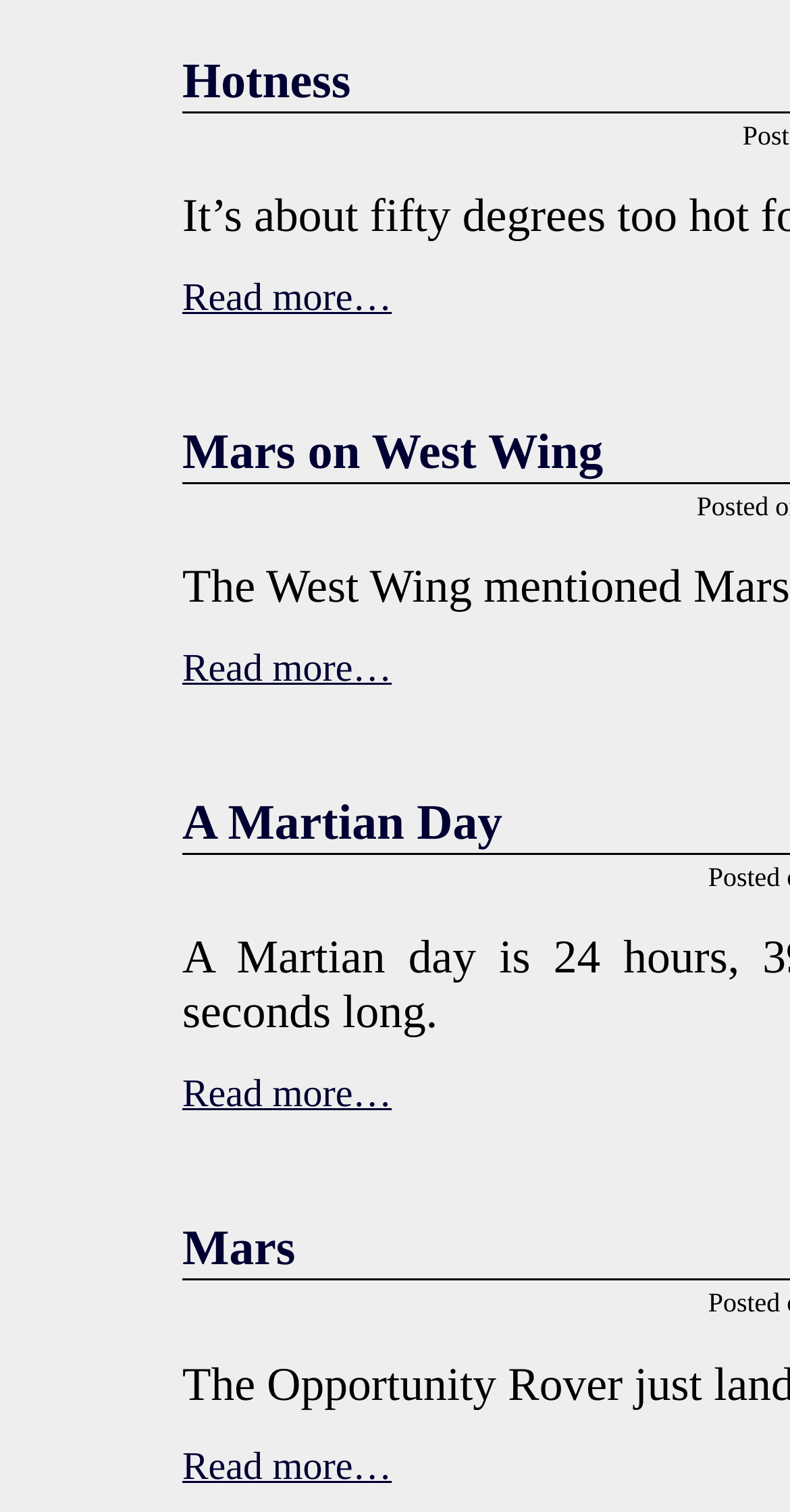Provide the bounding box coordinates for the UI element described in this sentence: "alt="Ohio Supercomputer Center"". The coordinates should be four float values between 0 and 1, i.e., [left, top, right, bottom].

None